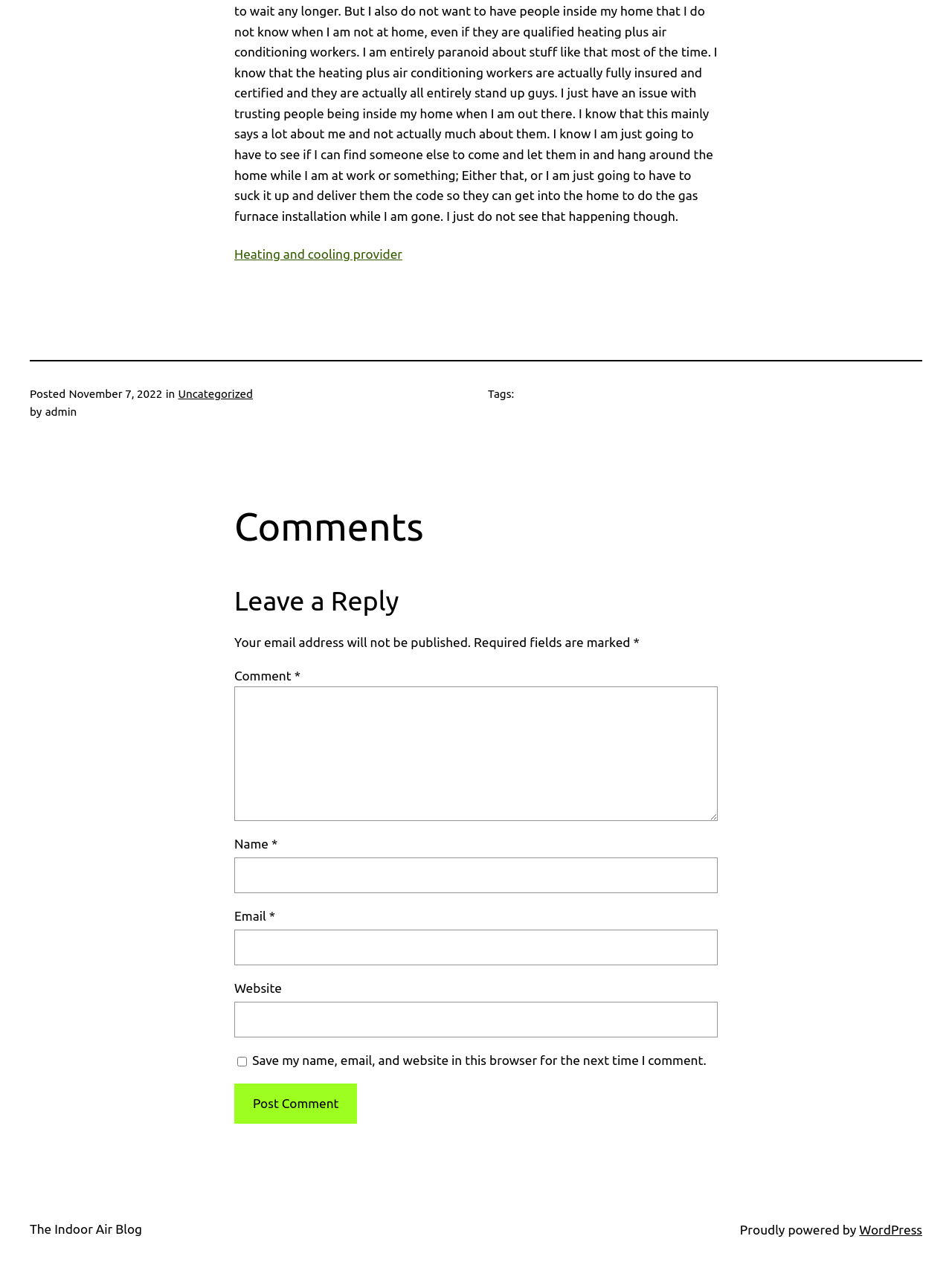Select the bounding box coordinates of the element I need to click to carry out the following instruction: "Type your email in the 'Email' field".

[0.246, 0.735, 0.754, 0.763]